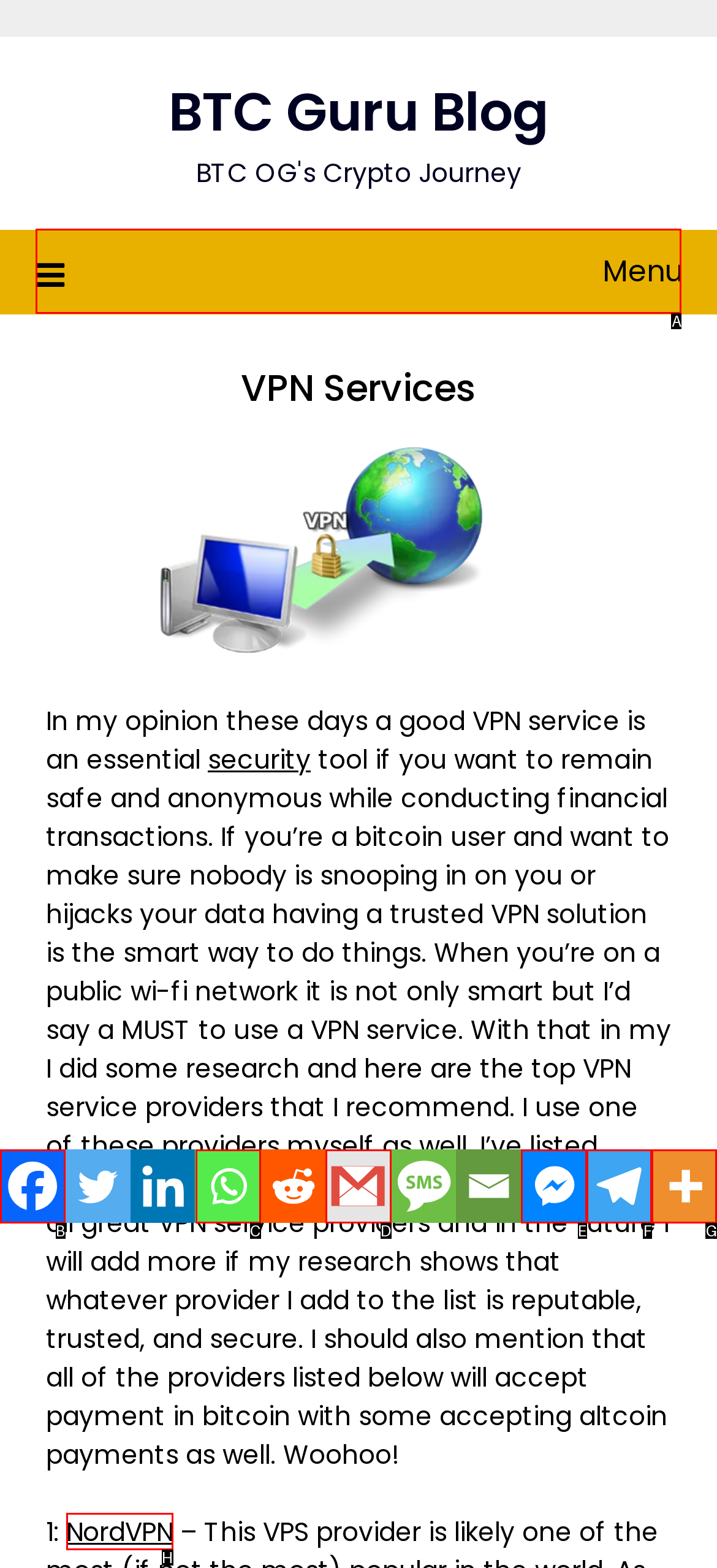Identify the option that corresponds to the given description: Menu. Reply with the letter of the chosen option directly.

A